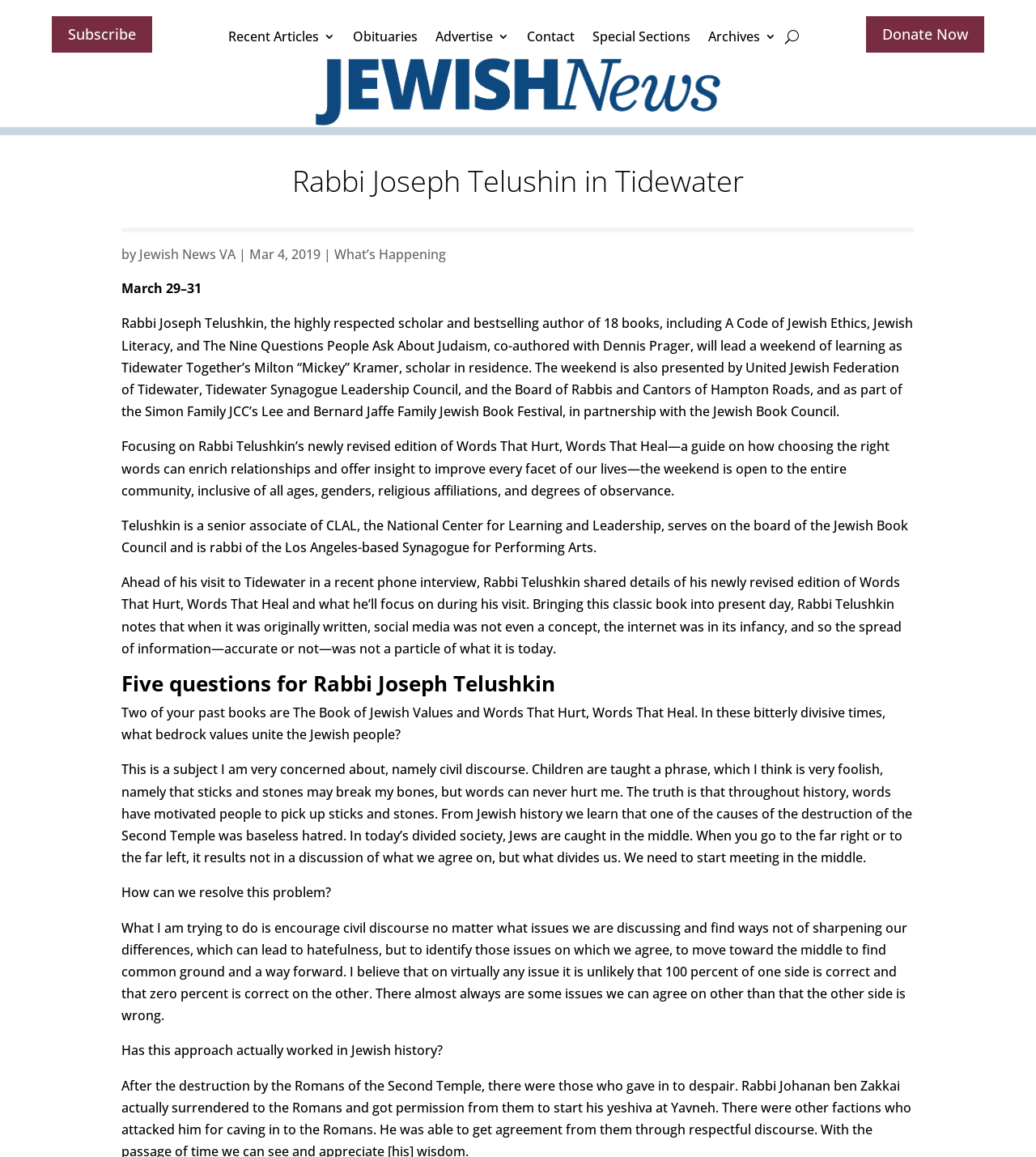Please specify the bounding box coordinates of the area that should be clicked to accomplish the following instruction: "Subscribe to the newsletter". The coordinates should consist of four float numbers between 0 and 1, i.e., [left, top, right, bottom].

[0.05, 0.014, 0.147, 0.046]